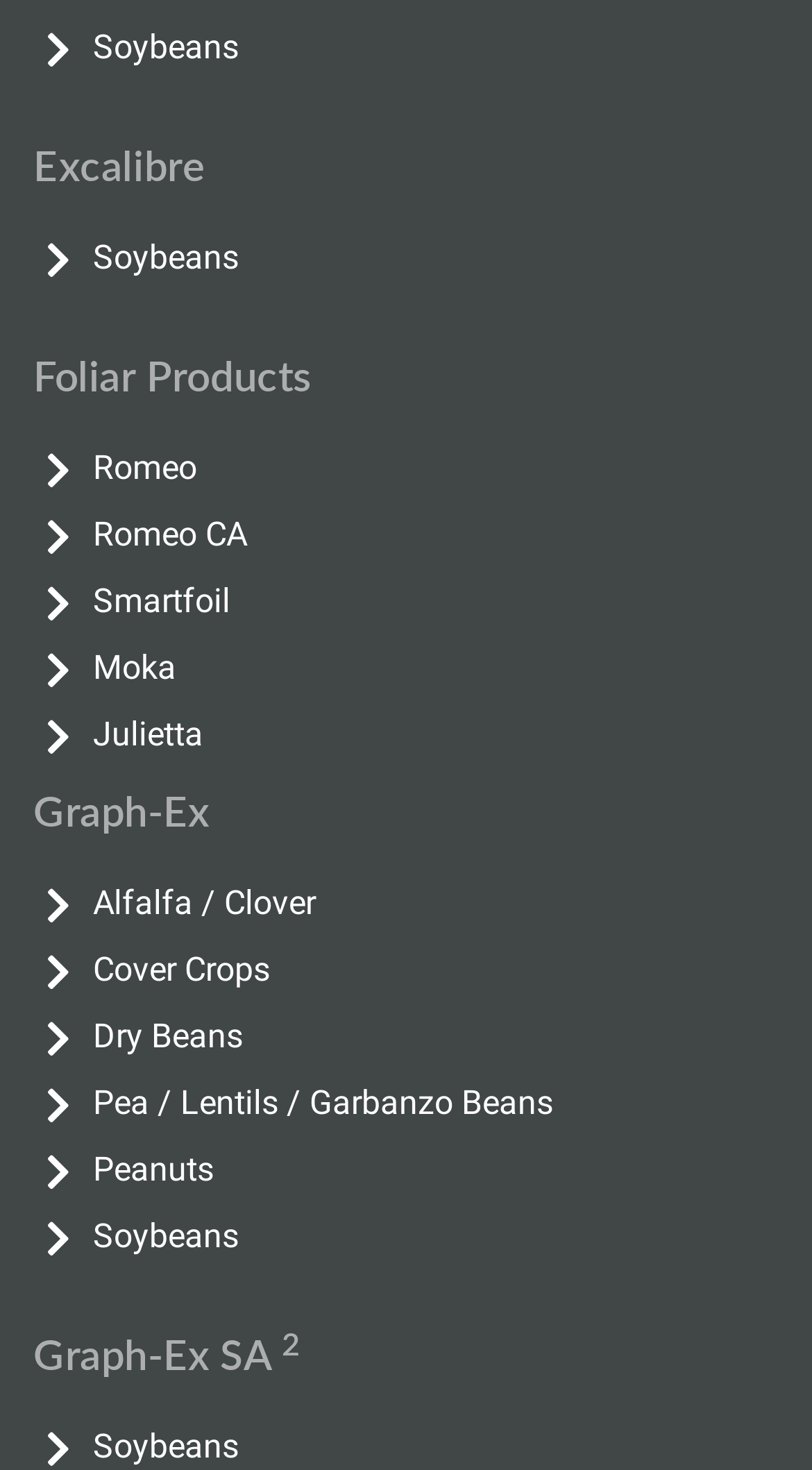How many links are there under the 'Foliar Products' heading?
From the image, respond with a single word or phrase.

4